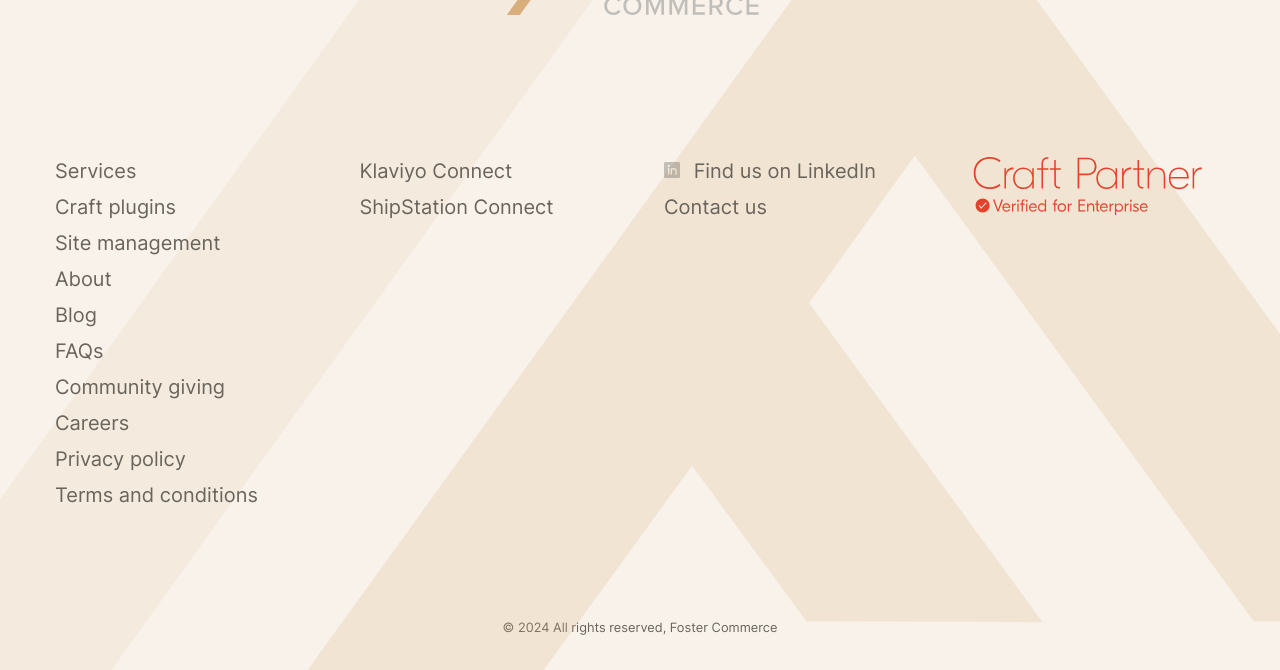What is the verification status of the Craft Partner?
Ensure your answer is thorough and detailed.

The Craft Partner badge has a verification status of 'Verified for Enterprise', indicating that the company has met certain criteria or standards to be recognized as a trusted partner for enterprise-level businesses.